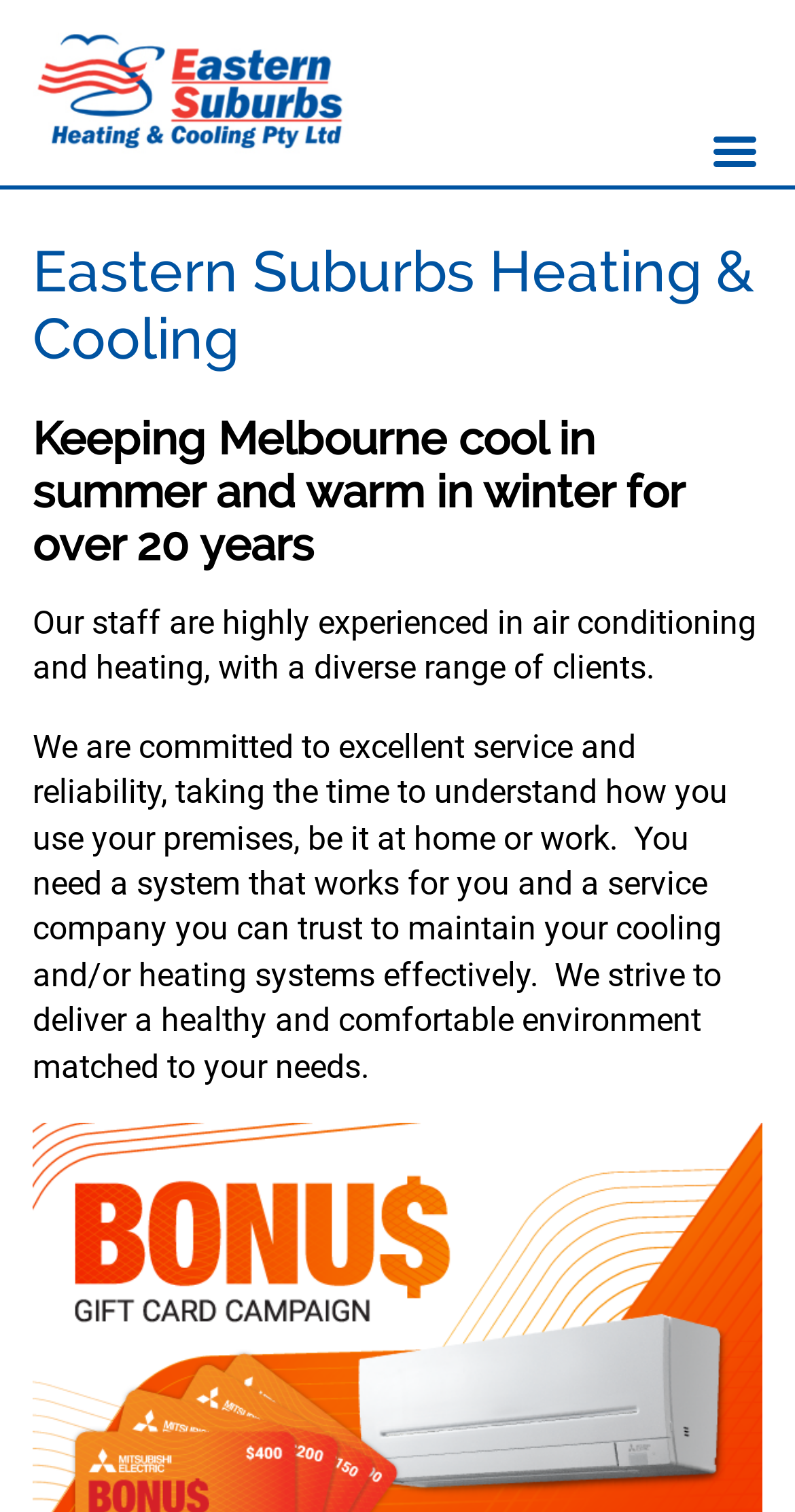Locate the bounding box of the UI element with the following description: "alt="Eastern Suburbs Heating & Cooling"".

[0.041, 0.097, 0.521, 0.123]